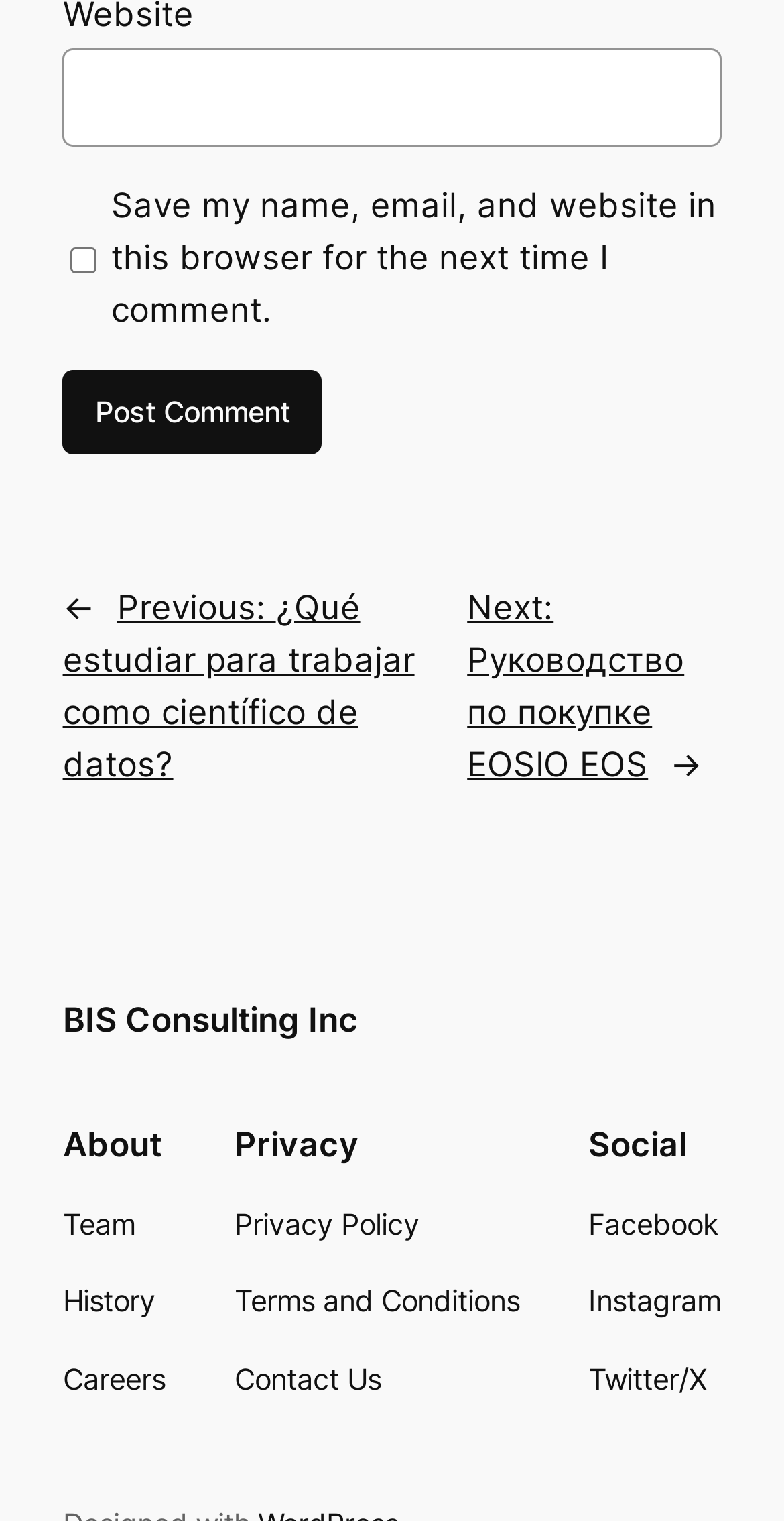Please specify the bounding box coordinates of the element that should be clicked to execute the given instruction: 'Check save my name and email'. Ensure the coordinates are four float numbers between 0 and 1, expressed as [left, top, right, bottom].

[0.09, 0.126, 0.124, 0.217]